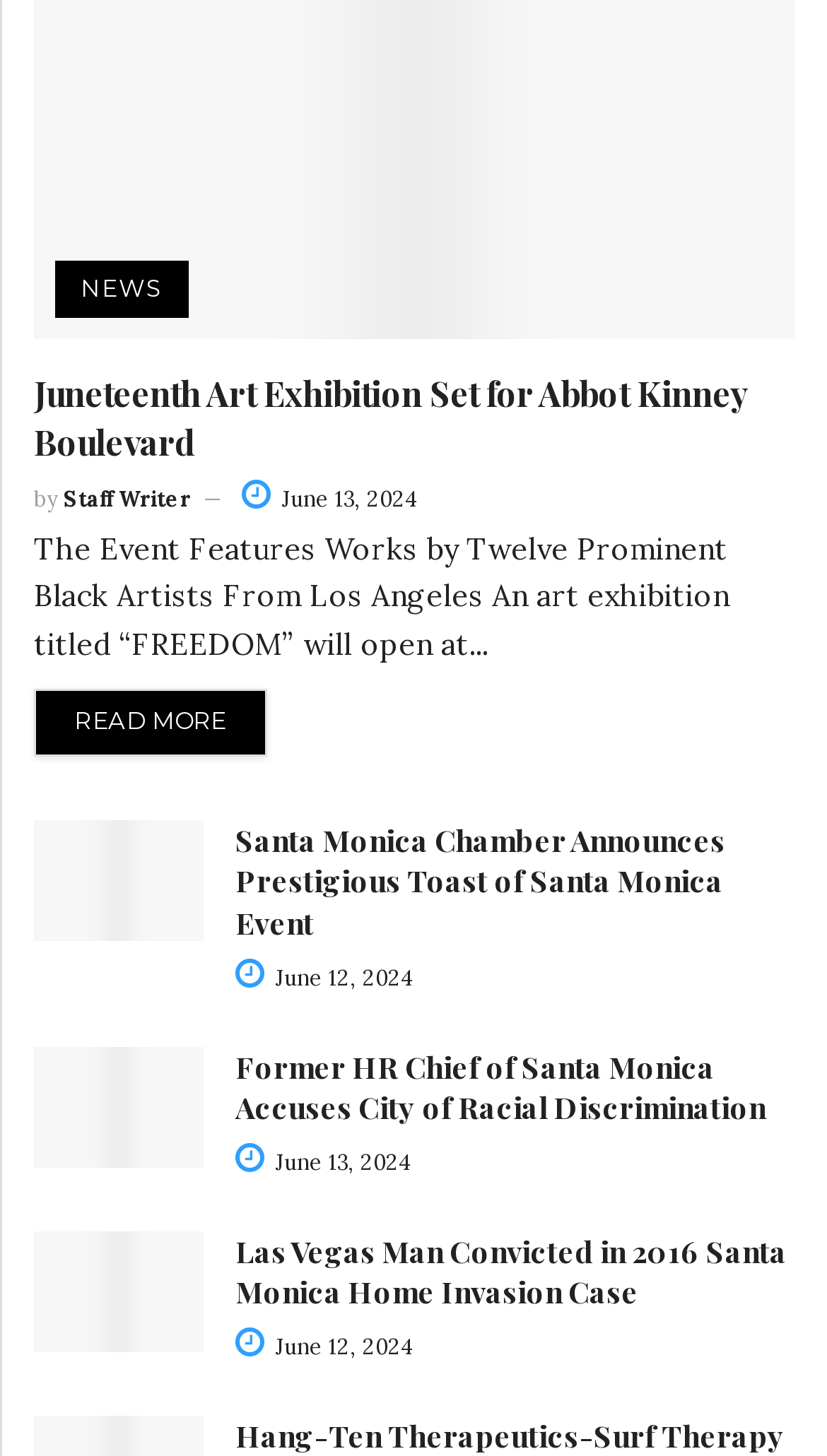Give a one-word or one-phrase response to the question: 
What is the title of the first article?

Juneteenth Art Exhibition